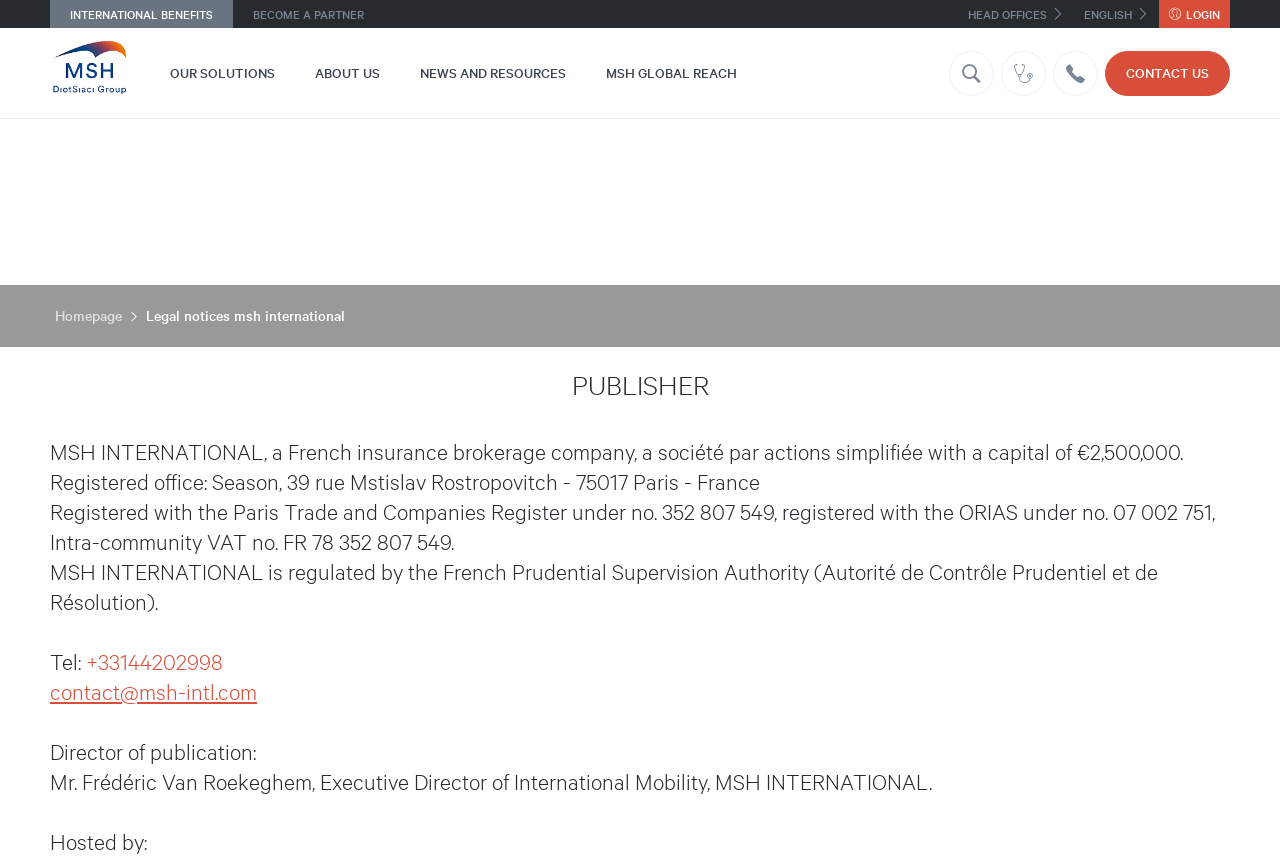Locate the bounding box of the UI element described by: "Legal notices msh international" in the given webpage screenshot.

[0.114, 0.356, 0.27, 0.379]